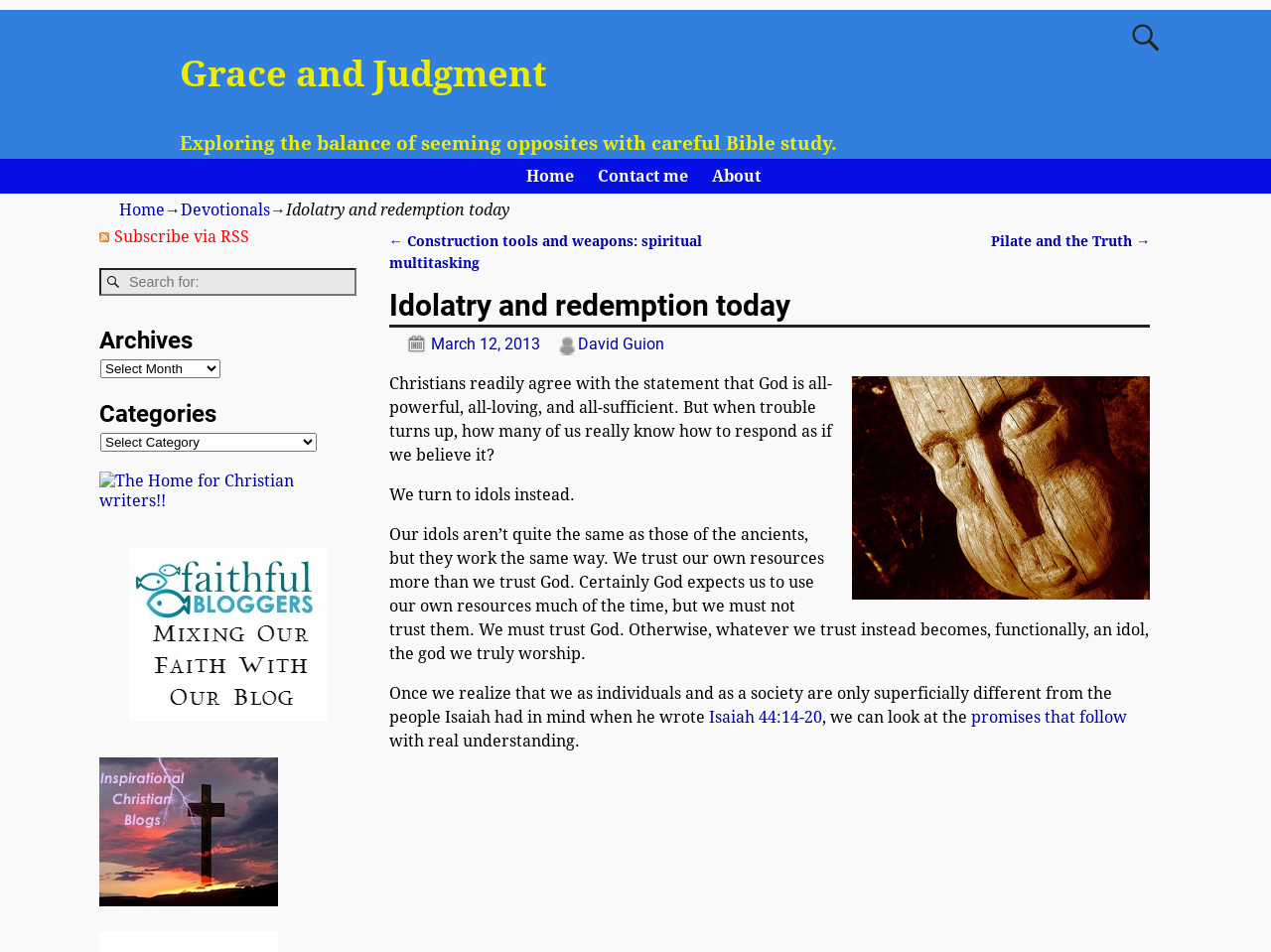Please answer the following question using a single word or phrase: What is the text of the link that mentions Isaiah?

Isaiah 44:14-20